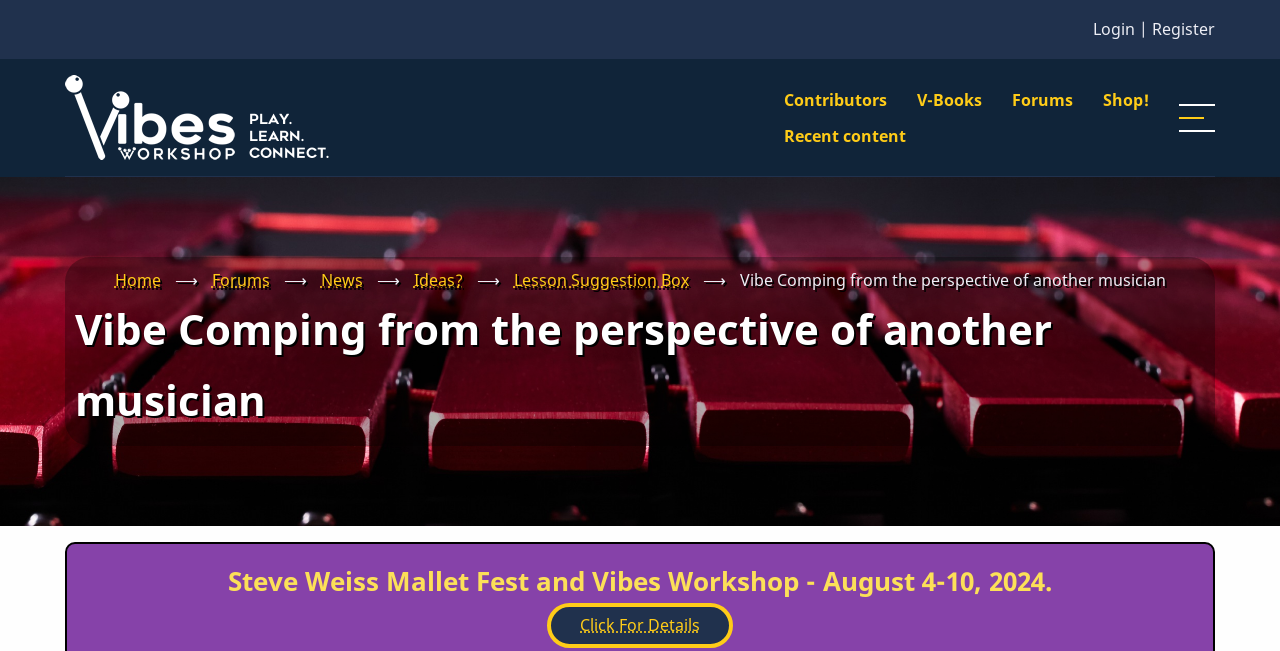Highlight the bounding box coordinates of the element you need to click to perform the following instruction: "Check Recent content."

[0.605, 0.181, 0.716, 0.236]